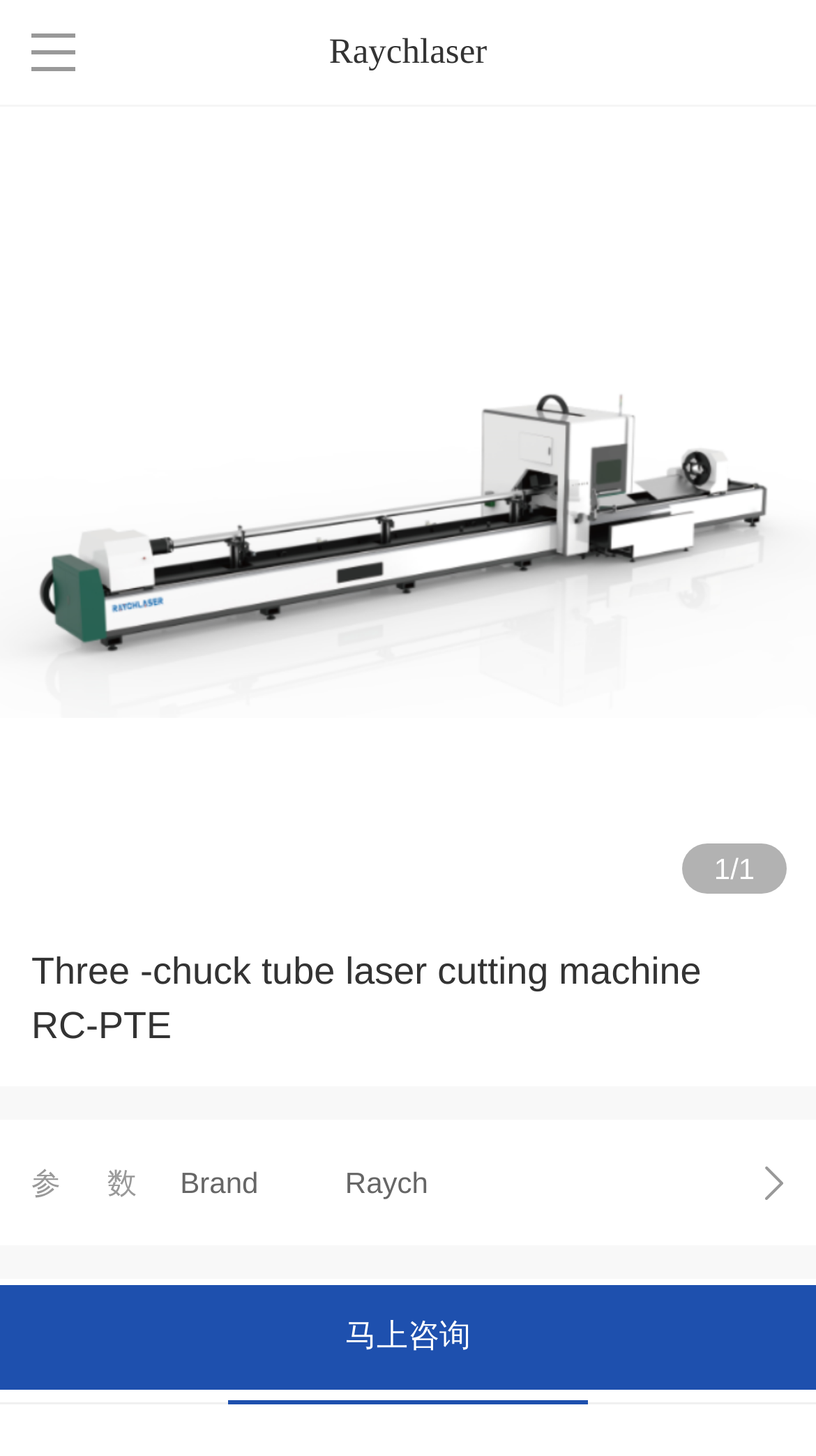Explain the webpage in detail, including its primary components.

The webpage is about a specific product, the "Three-chuck tube laser cutting machine RC-PTE". At the top, there is a navigation menu with 7 links: "Home", "Product", "Service", "Application", "About us", "Contact us", and "Blog", aligned horizontally and spanning almost the entire width of the page. 

Below the navigation menu, there is a large image that occupies most of the page's width and about half of its height. 

On the top-right corner, there is a smaller link "Raychlaser". 

Further down, there is a heading that repeats the product name, "Three-chuck tube laser cutting machine RC-PTE". 

Below the heading, there are several sections of text. On the left, there are two lines of text, "参数" and "Brand", and on the right, there are two lines of text, "Raych" and "马上咨询" (which means "Consult now" in Chinese). 

At the bottom of the page, there is a section with the title "Technical specifications".